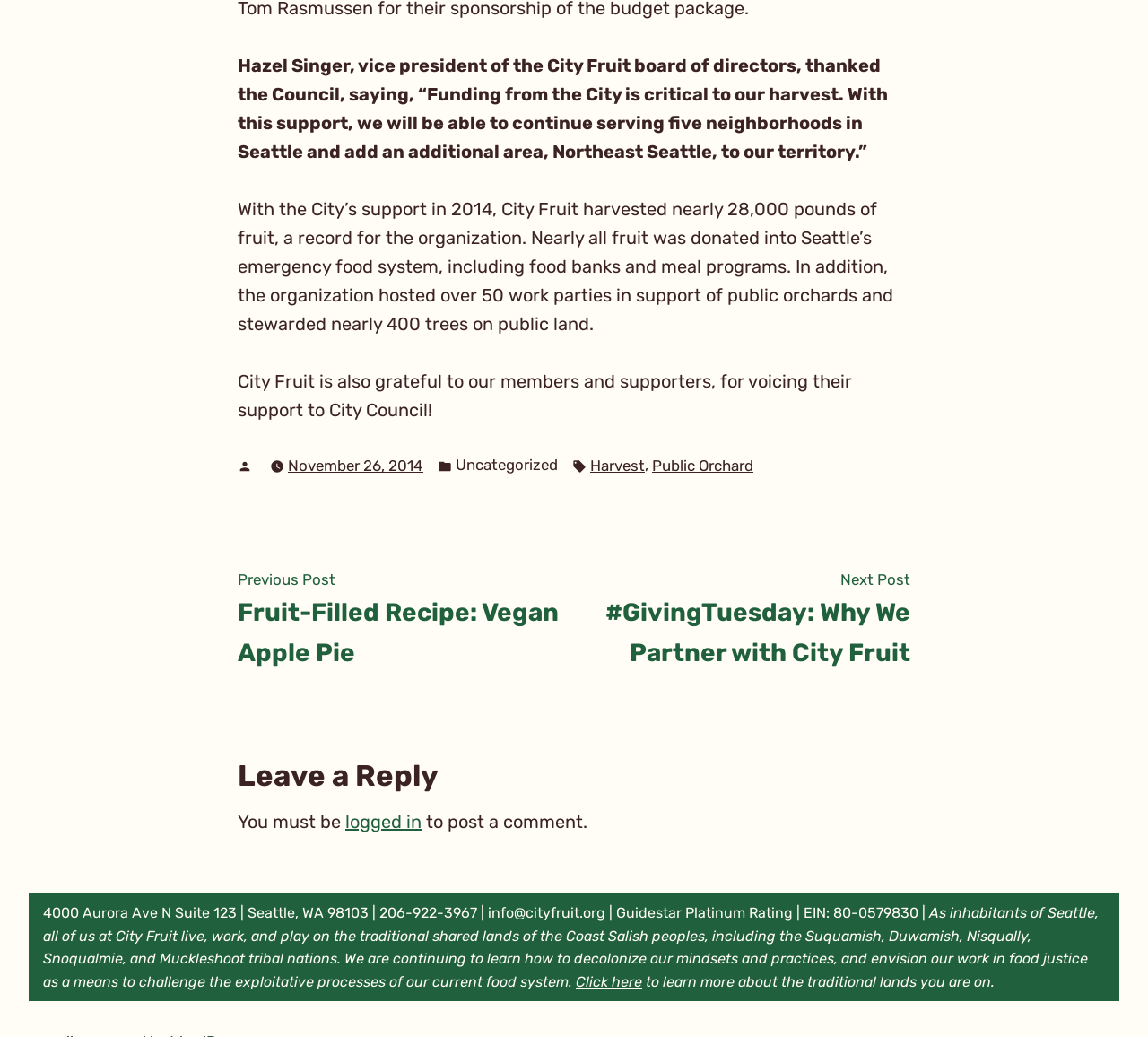Locate the bounding box coordinates for the element described below: "Harvest". The coordinates must be four float values between 0 and 1, formatted as [left, top, right, bottom].

[0.514, 0.438, 0.562, 0.461]